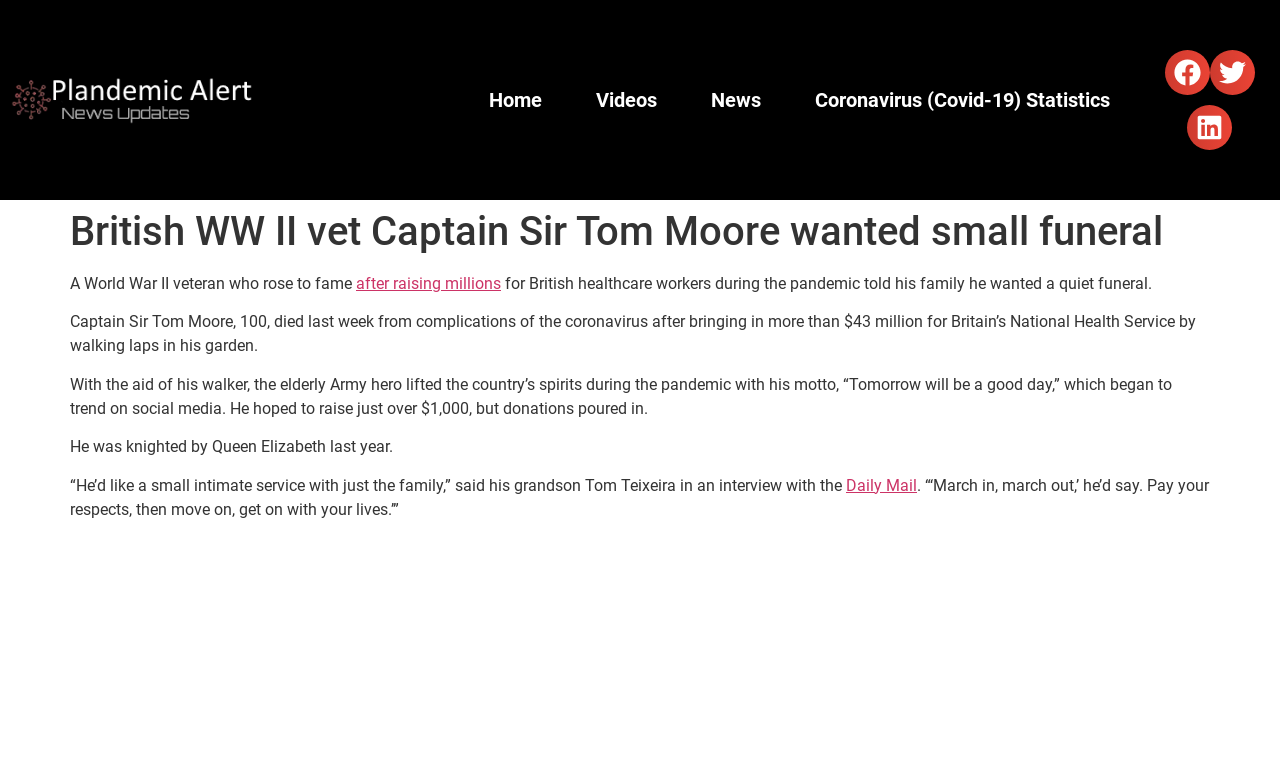Can you show the bounding box coordinates of the region to click on to complete the task described in the instruction: "Add to Wishlist"?

None